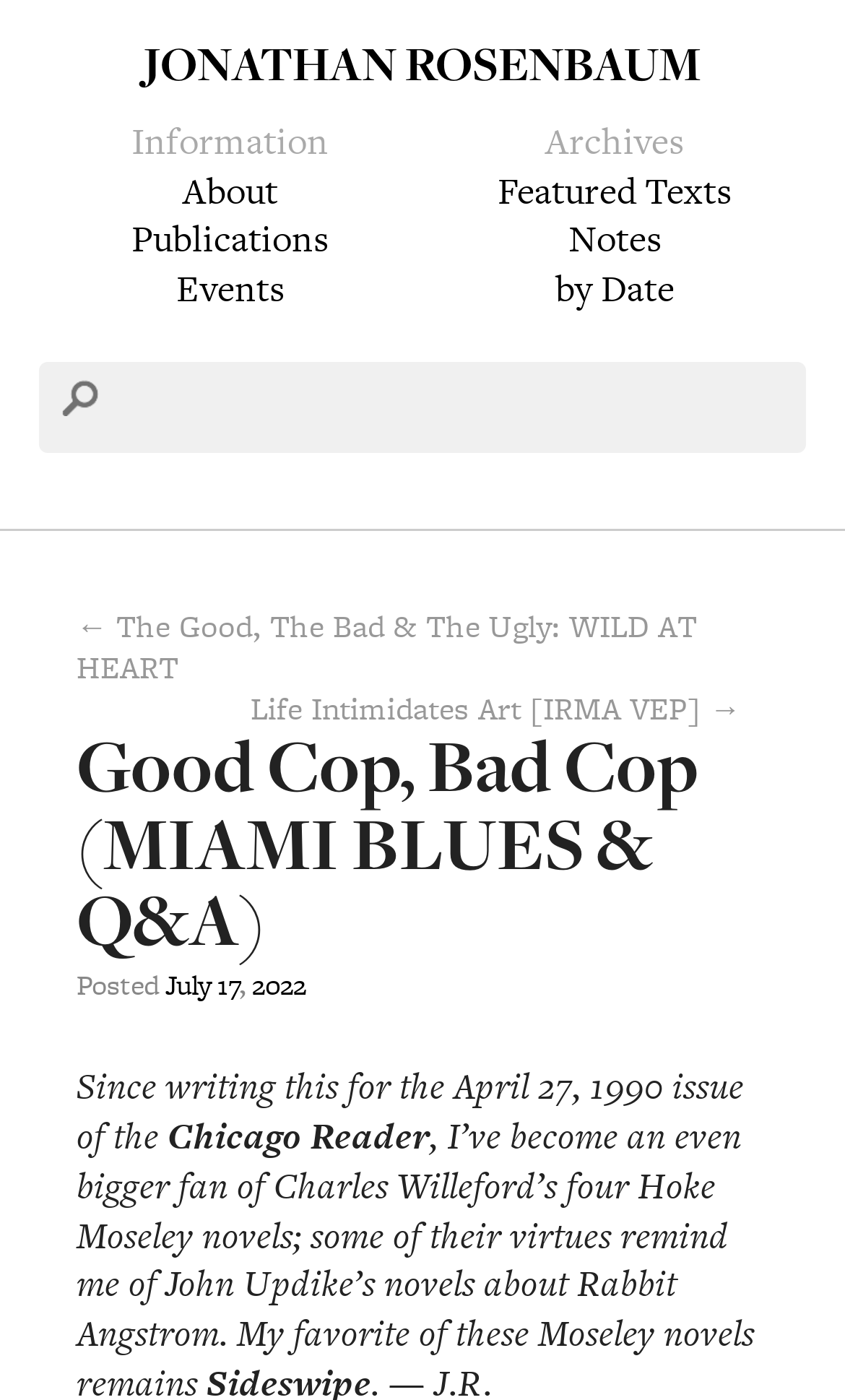Craft a detailed narrative of the webpage's structure and content.

The webpage is about Jonathan Rosenbaum, a writer or critic, and features his article "Good Cop, Bad Cop (MIAMI BLUES & Q&A)". At the top, there is a large heading with his name, "JONATHAN ROSENBAUM", which is also a link. Below this, there are two sections: "Information" and "Archives". 

Under "Information", there are three links: "About", "Publications", and "Events", which are positioned side by side. 

Under "Archives", there are three links as well: "Featured Texts", "Notes", and "by Date", which are also positioned side by side. 

To the right of these sections, there is a search bar with a textbox and a search icon. 

Below the search bar, there are two links: "← The Good, The Bad & The Ugly: WILD AT HEART" and "Life Intimidates Art [IRMA VEP] →", which are positioned on either side of the page. 

In the main content area, there is a heading "Good Cop, Bad Cop (MIAMI BLUES & Q&A)" followed by a posting date, "Posted July 17, 2022". Below this, there is a block of text that starts with "Since writing this for the April 27, 1990 issue of the Chicago Reader".